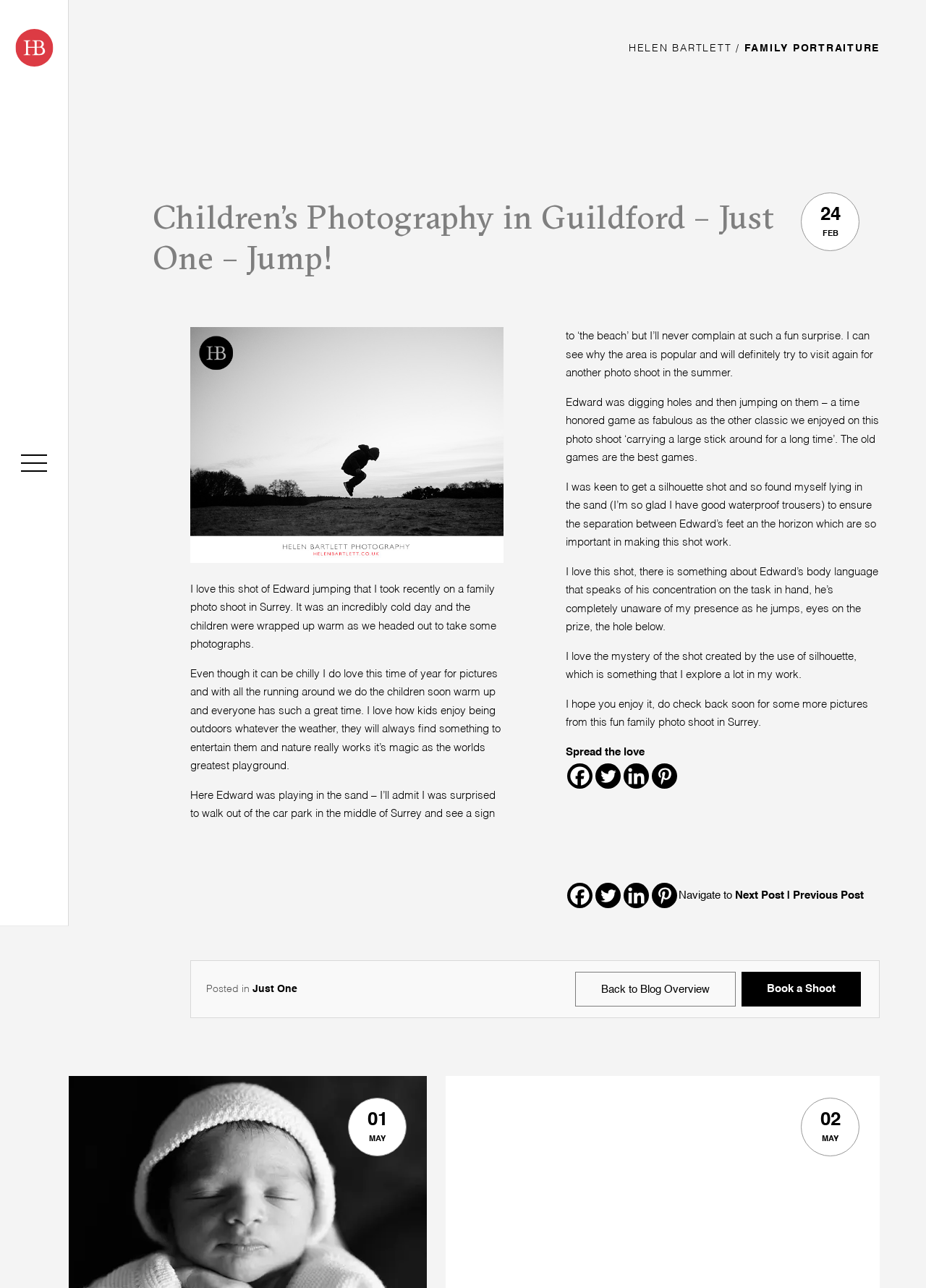Please identify the bounding box coordinates of the area that needs to be clicked to follow this instruction: "Click on the 'Helen Bartlett' link".

[0.0, 0.022, 0.073, 0.052]